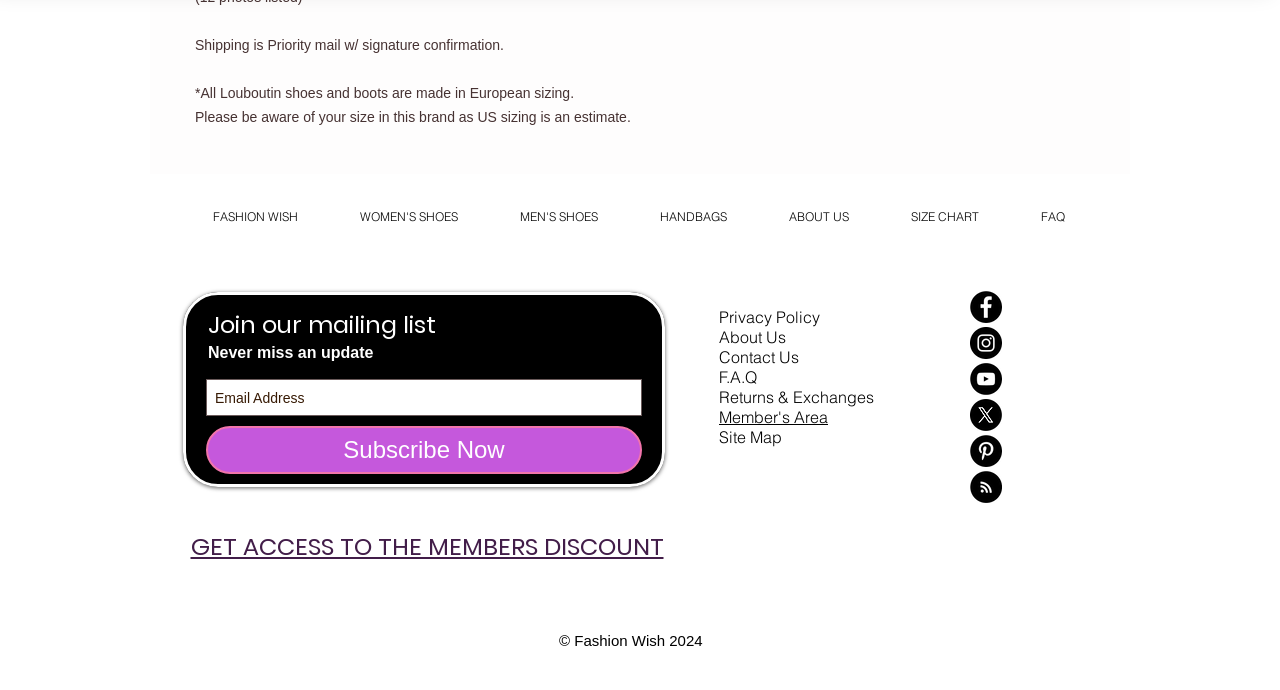Locate the UI element described by Privacy Policy in the provided webpage screenshot. Return the bounding box coordinates in the format (top-left x, top-left y, bottom-right x, bottom-right y), ensuring all values are between 0 and 1.

[0.562, 0.445, 0.644, 0.474]